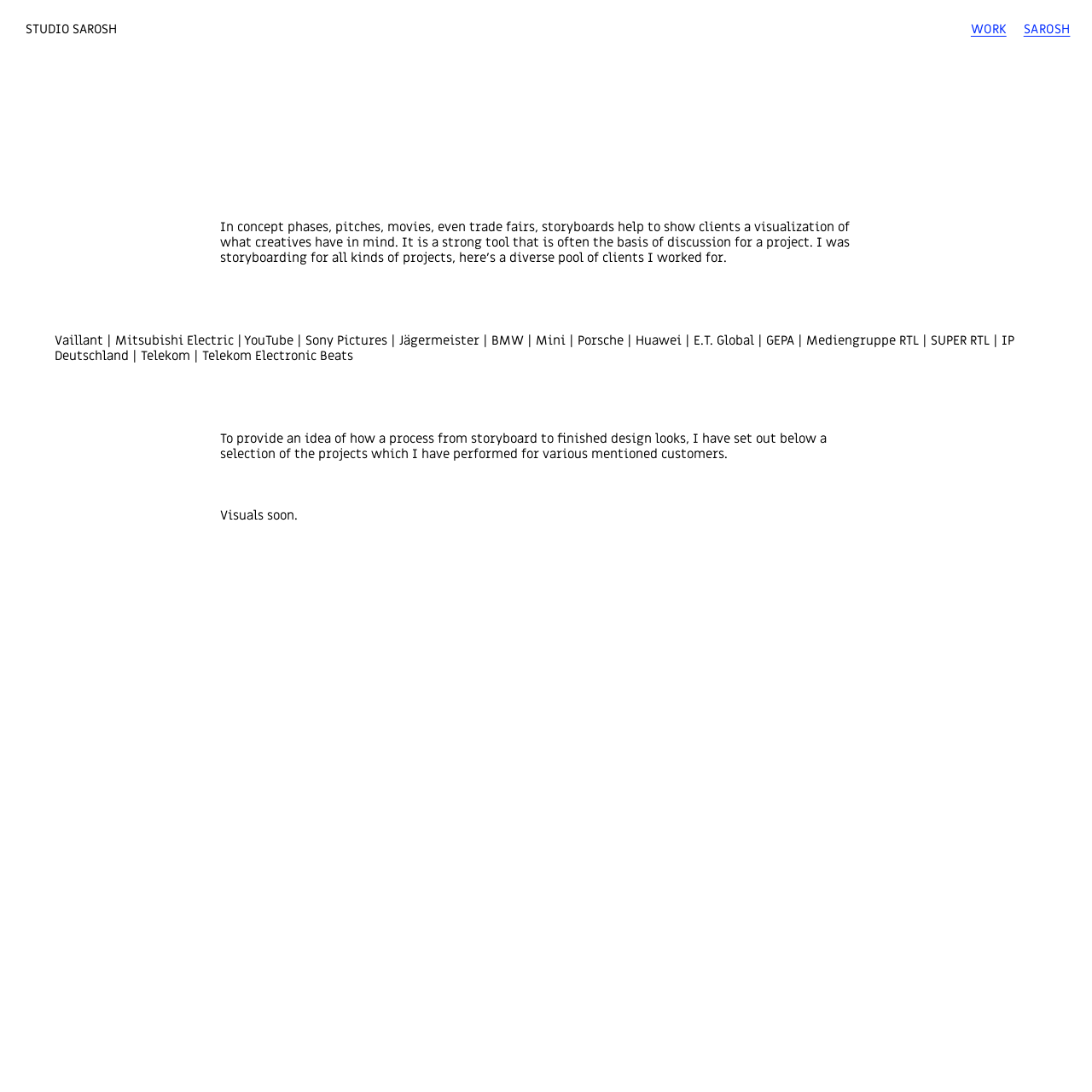Locate the UI element described by WORK and provide its bounding box coordinates. Use the format (top-left x, top-left y, bottom-right x, bottom-right y) with all values as floating point numbers between 0 and 1.

[0.889, 0.018, 0.922, 0.034]